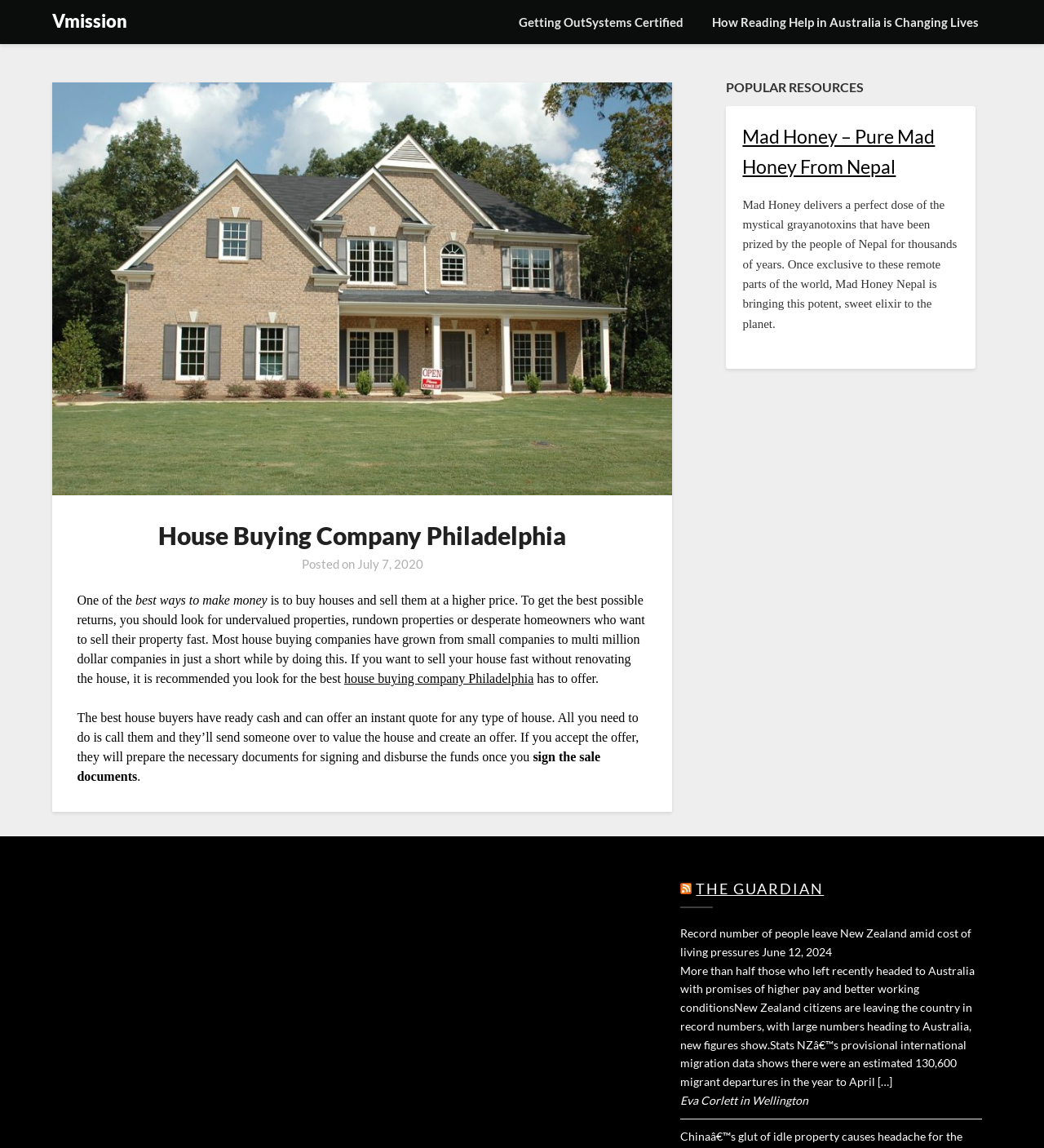Show the bounding box coordinates for the element that needs to be clicked to execute the following instruction: "Learn more about Getting OutSystems Certified". Provide the coordinates in the form of four float numbers between 0 and 1, i.e., [left, top, right, bottom].

[0.484, 0.0, 0.667, 0.039]